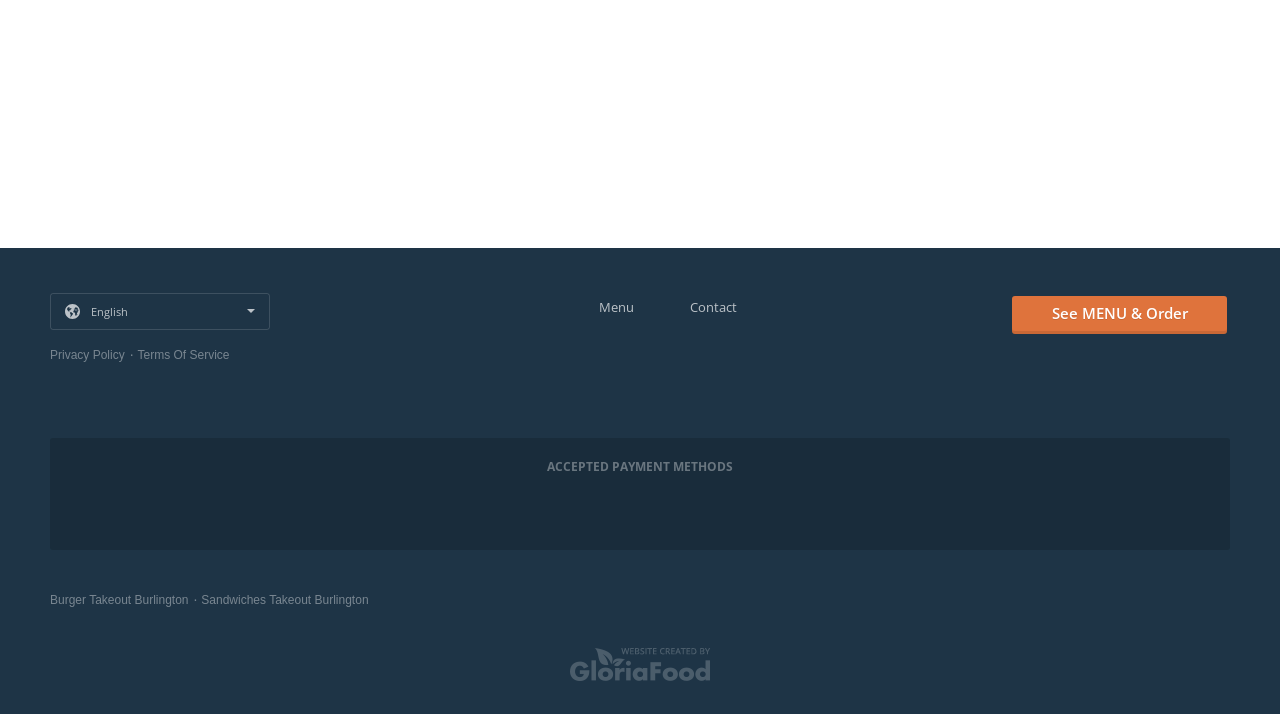Analyze the image and give a detailed response to the question:
What is the purpose of the combobox?

The combobox with the label 'Select language' is likely used to allow users to choose their preferred language for the website, indicating that the website is multilingual and can be accessed in different languages.